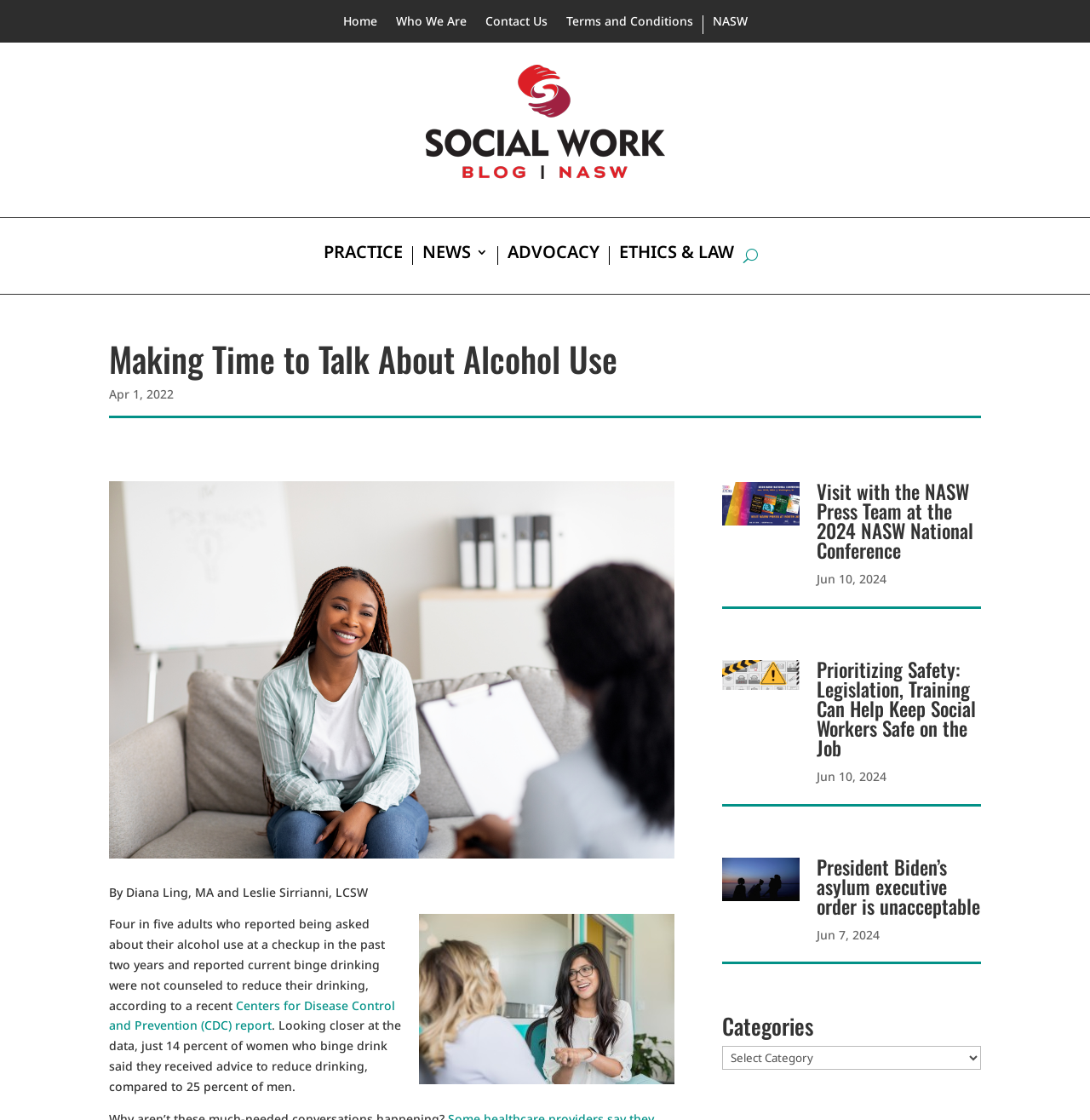Given the webpage screenshot, identify the bounding box of the UI element that matches this description: "Contact Us".

[0.445, 0.014, 0.502, 0.03]